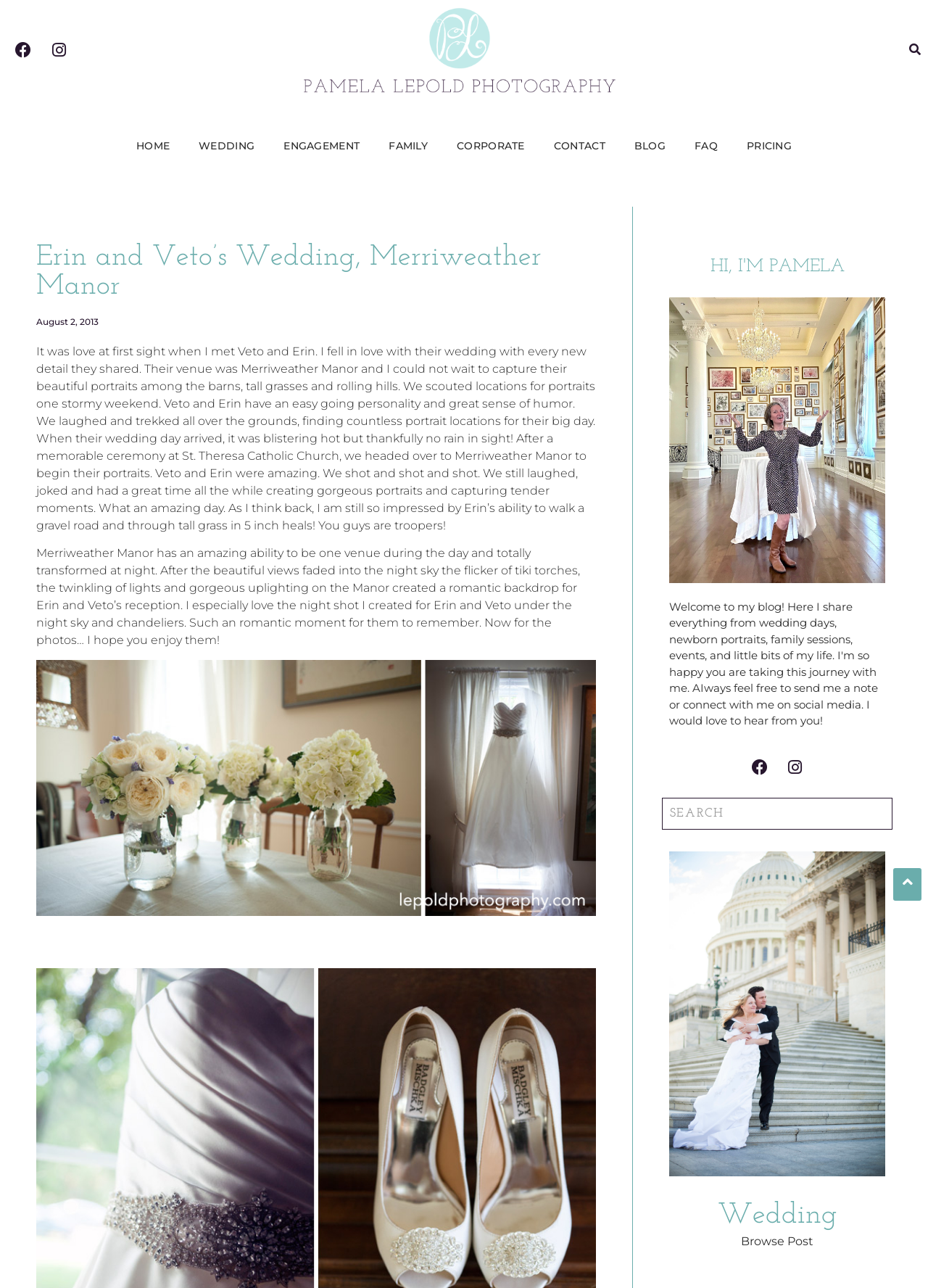Utilize the details in the image to give a detailed response to the question: How many social media links are present in the footer section?

The footer section consists of two social media links, one for Facebook and one for Instagram, which can be identified by their respective icons.